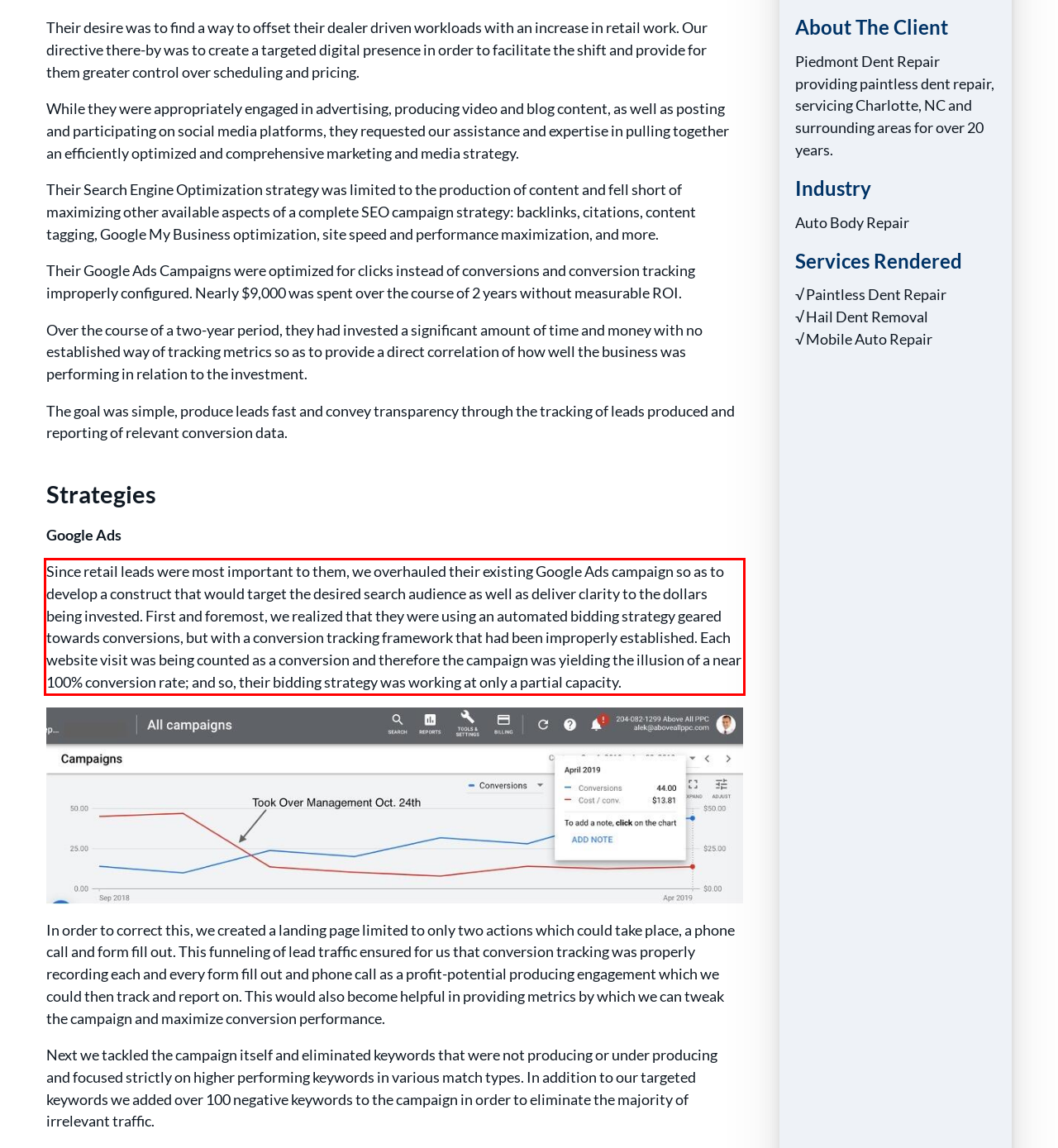Look at the screenshot of the webpage, locate the red rectangle bounding box, and generate the text content that it contains.

Since retail leads were most important to them, we overhauled their existing Google Ads campaign so as to develop a construct that would target the desired search audience as well as deliver clarity to the dollars being invested. First and foremost, we realized that they were using an automated bidding strategy geared towards conversions, but with a conversion tracking framework that had been improperly established. Each website visit was being counted as a conversion and therefore the campaign was yielding the illusion of a near 100% conversion rate; and so, their bidding strategy was working at only a partial capacity.